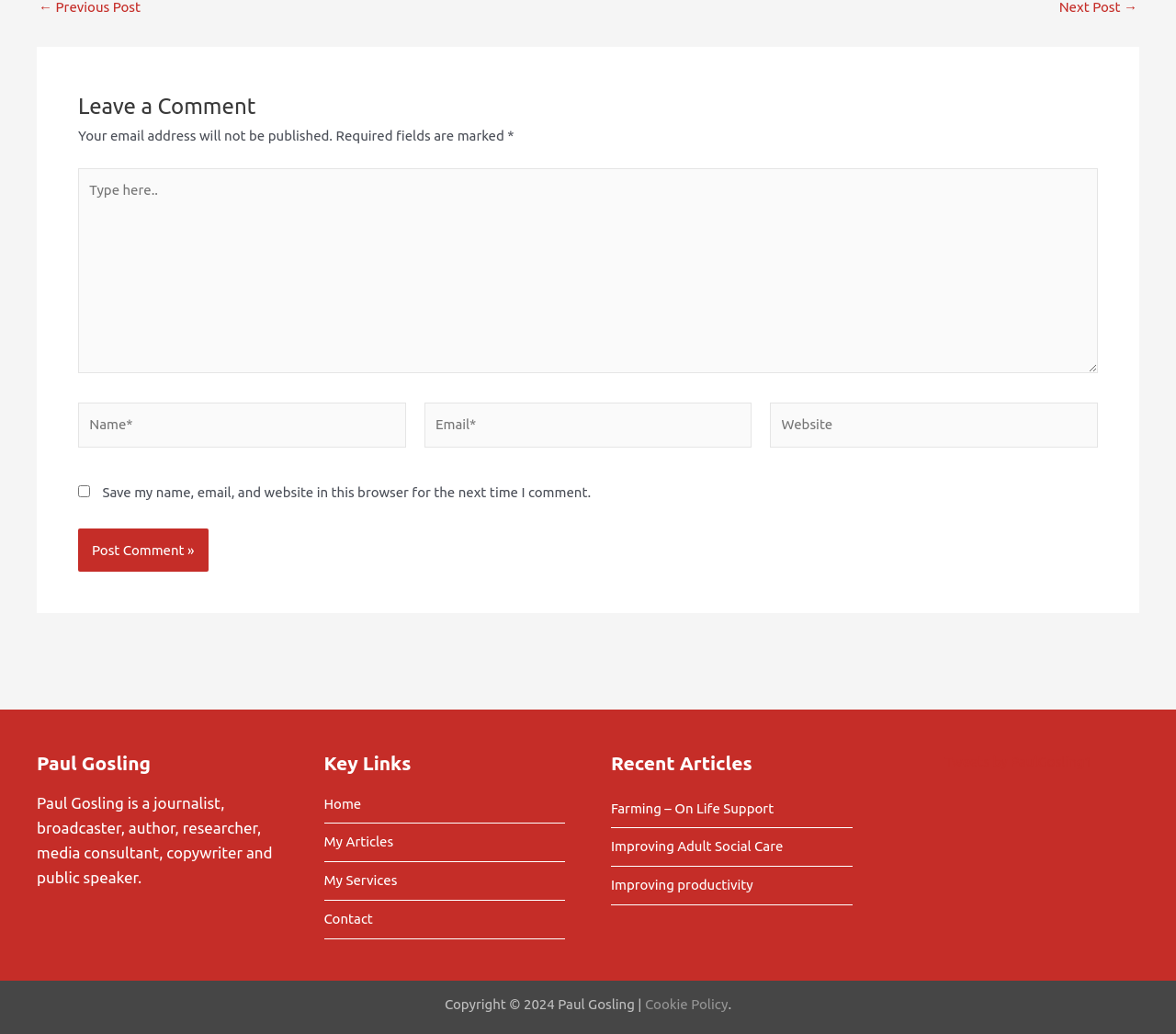Specify the bounding box coordinates (top-left x, top-left y, bottom-right x, bottom-right y) of the UI element in the screenshot that matches this description: My Services

[0.275, 0.841, 0.338, 0.863]